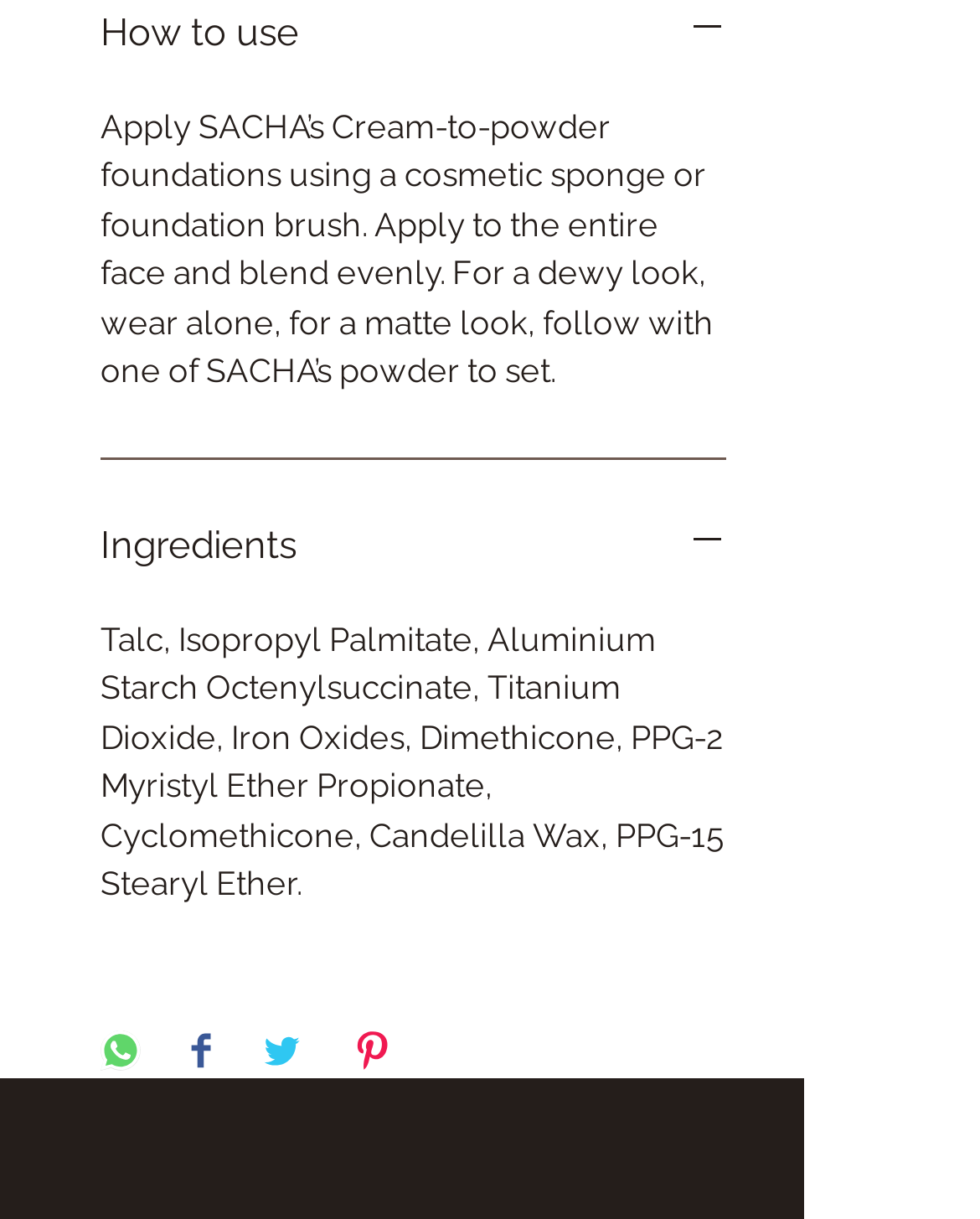What is the purpose of wearing SACHA's powder after applying the foundation?
Please provide a comprehensive answer based on the information in the image.

According to the instructions, wearing SACHA's powder after applying the foundation is to set the foundation, which will give a matte look.